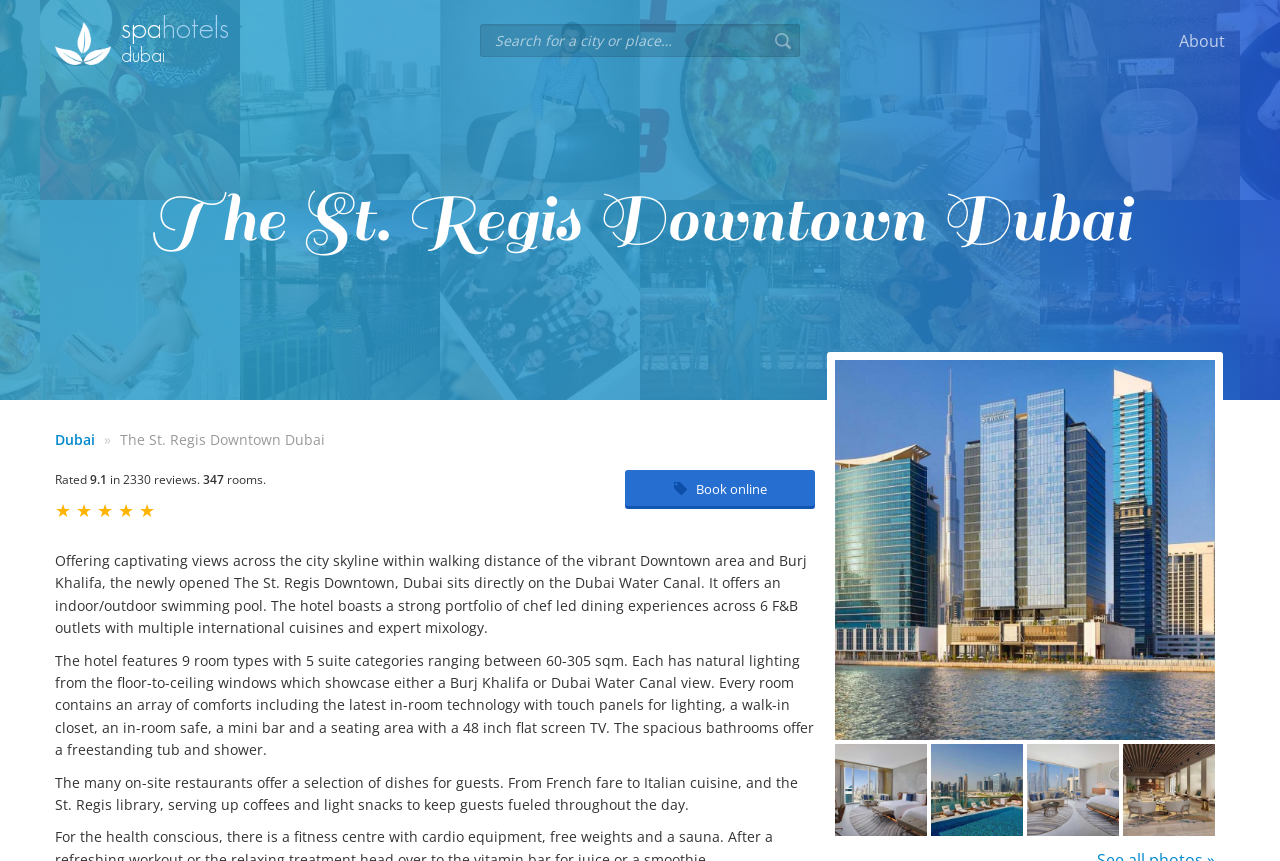Provide a short answer using a single word or phrase for the following question: 
What is the rating of the hotel?

9.1